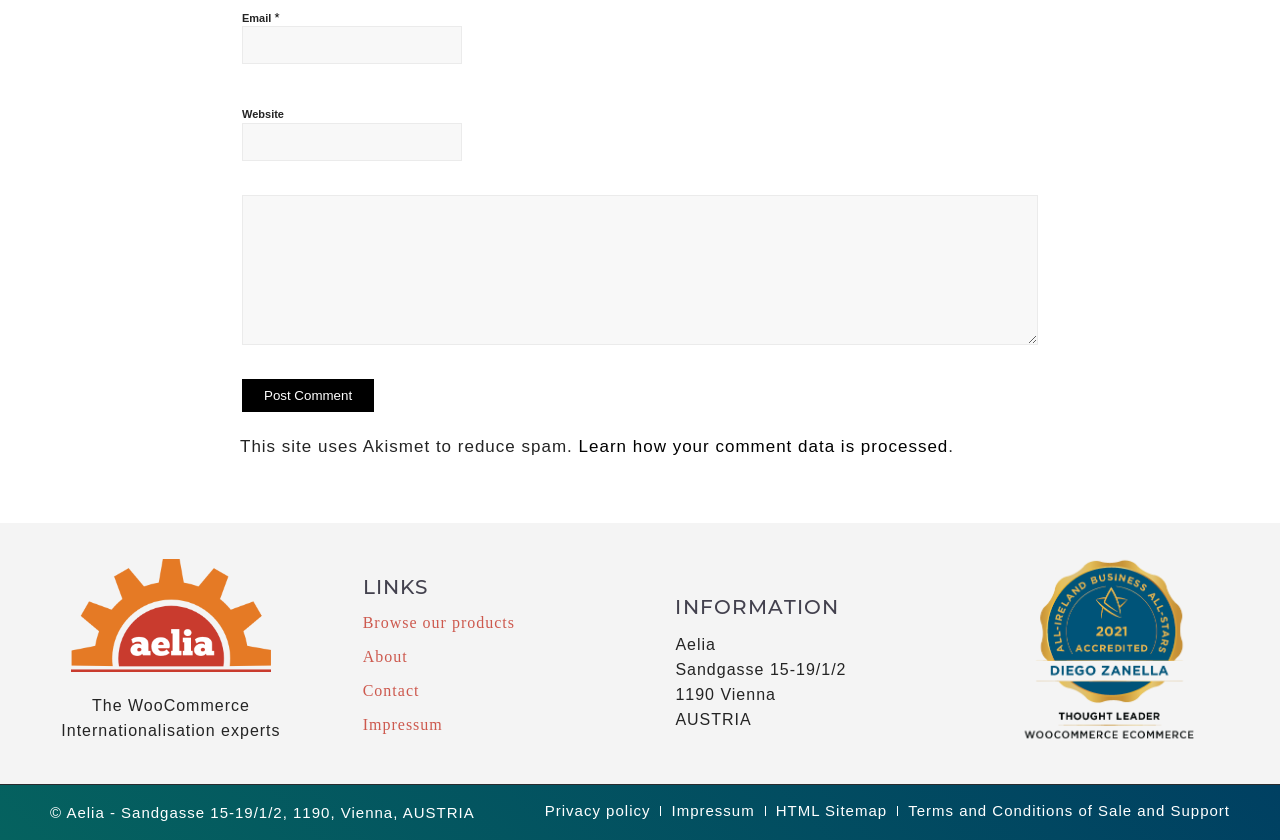Locate the bounding box coordinates of the clickable region to complete the following instruction: "Learn how your comment data is processed."

[0.452, 0.52, 0.741, 0.542]